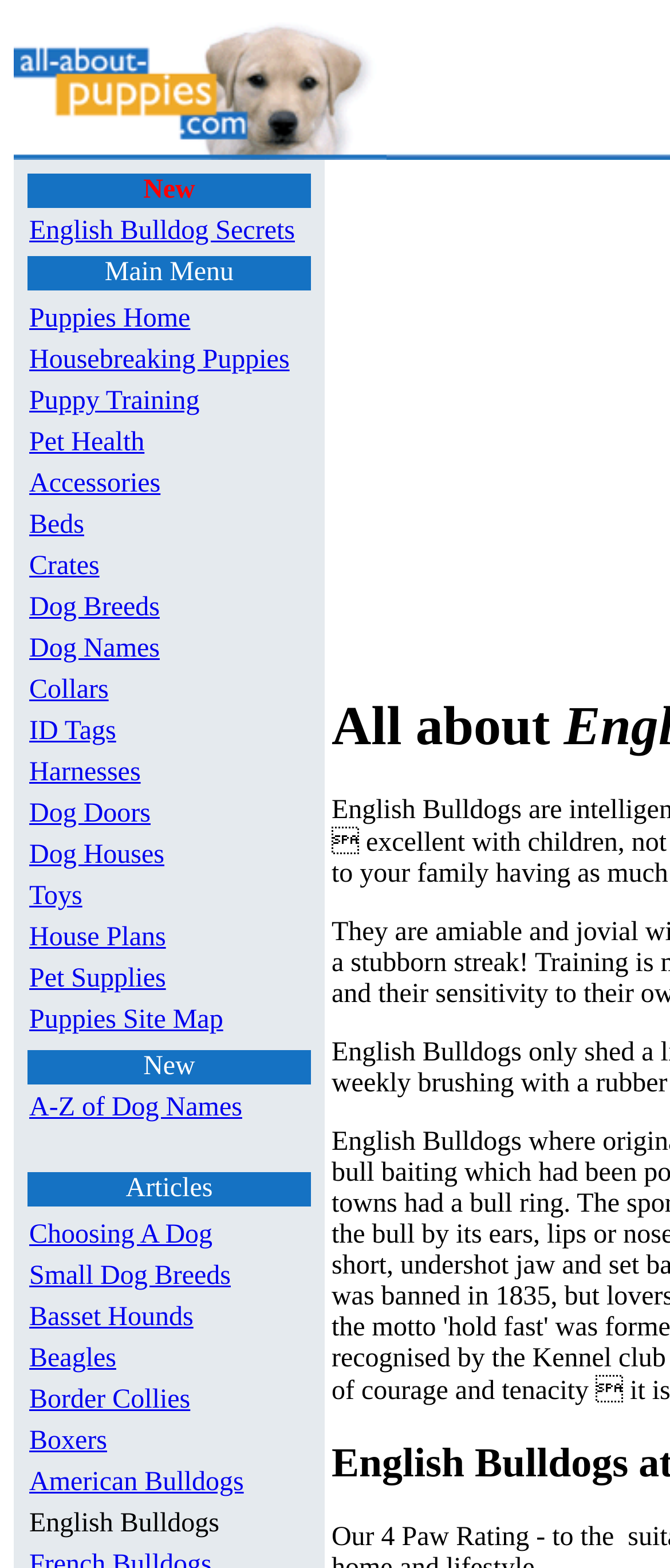Identify the bounding box coordinates for the UI element described as: "Crates". The coordinates should be provided as four floats between 0 and 1: [left, top, right, bottom].

[0.044, 0.352, 0.148, 0.37]